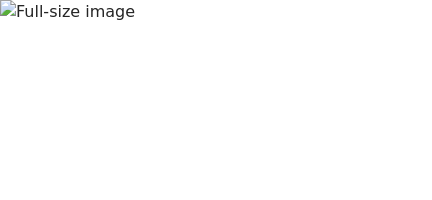Answer the question with a brief word or phrase:
What type of cells are being studied?

Mesodermal cells